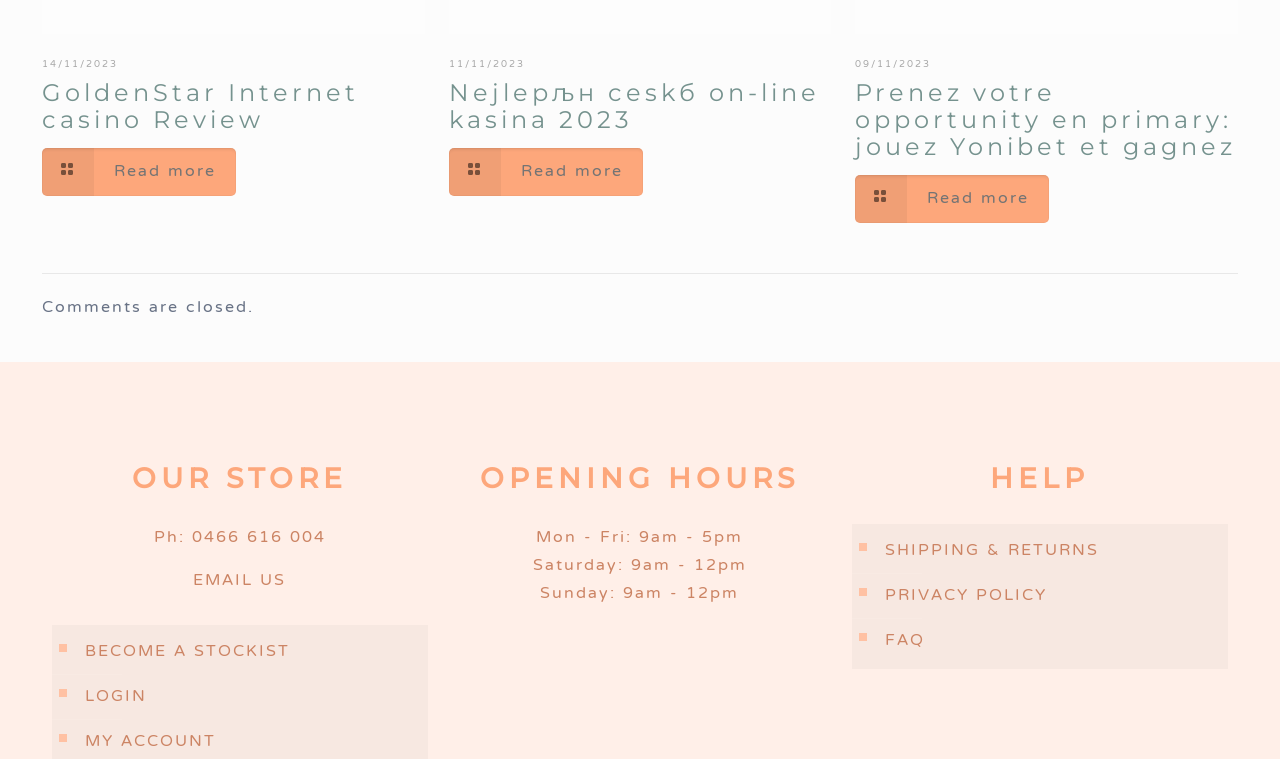What are the opening hours on Saturday?
Using the image, respond with a single word or phrase.

9am - 12pm